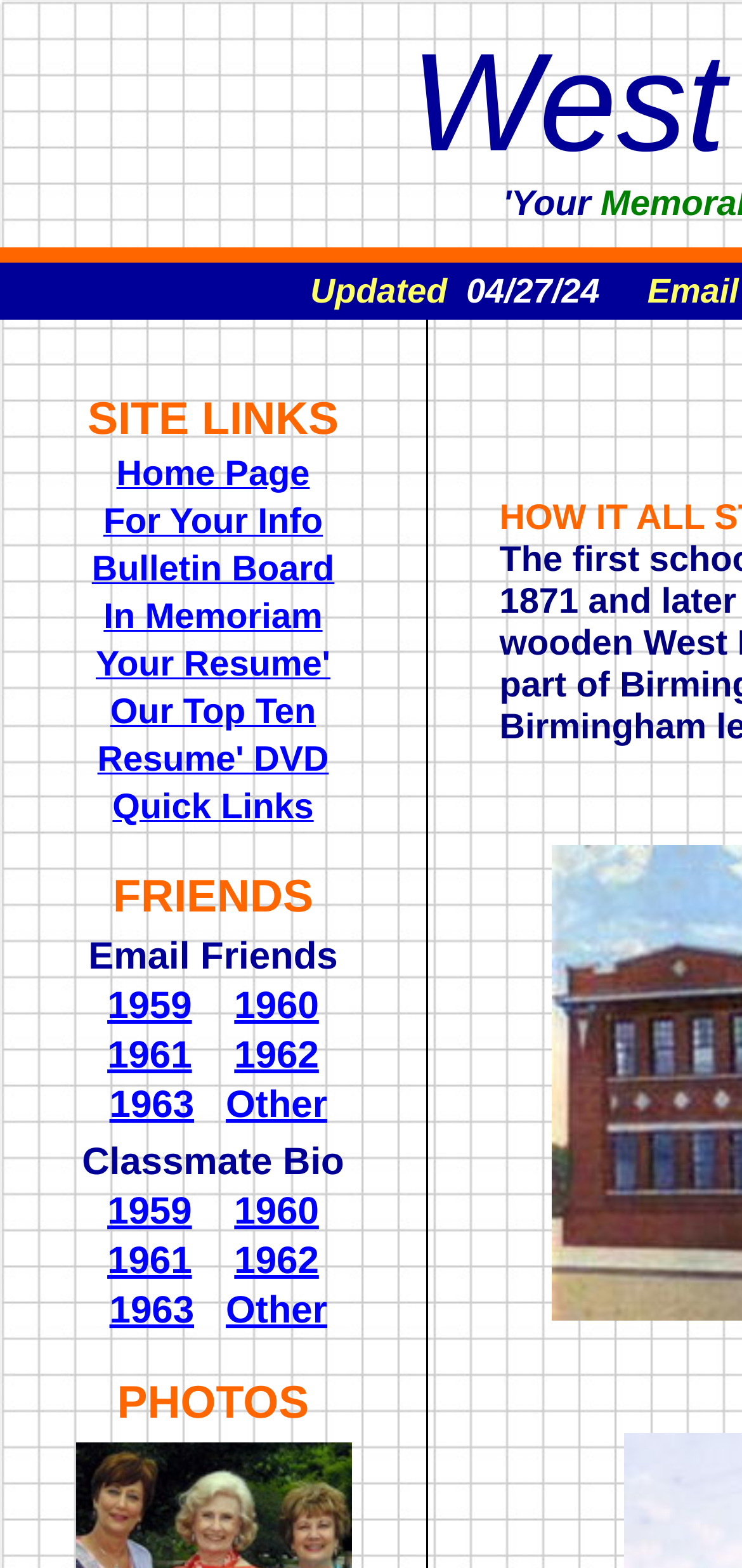Find the bounding box coordinates for the area that must be clicked to perform this action: "view photos".

[0.158, 0.879, 0.417, 0.911]